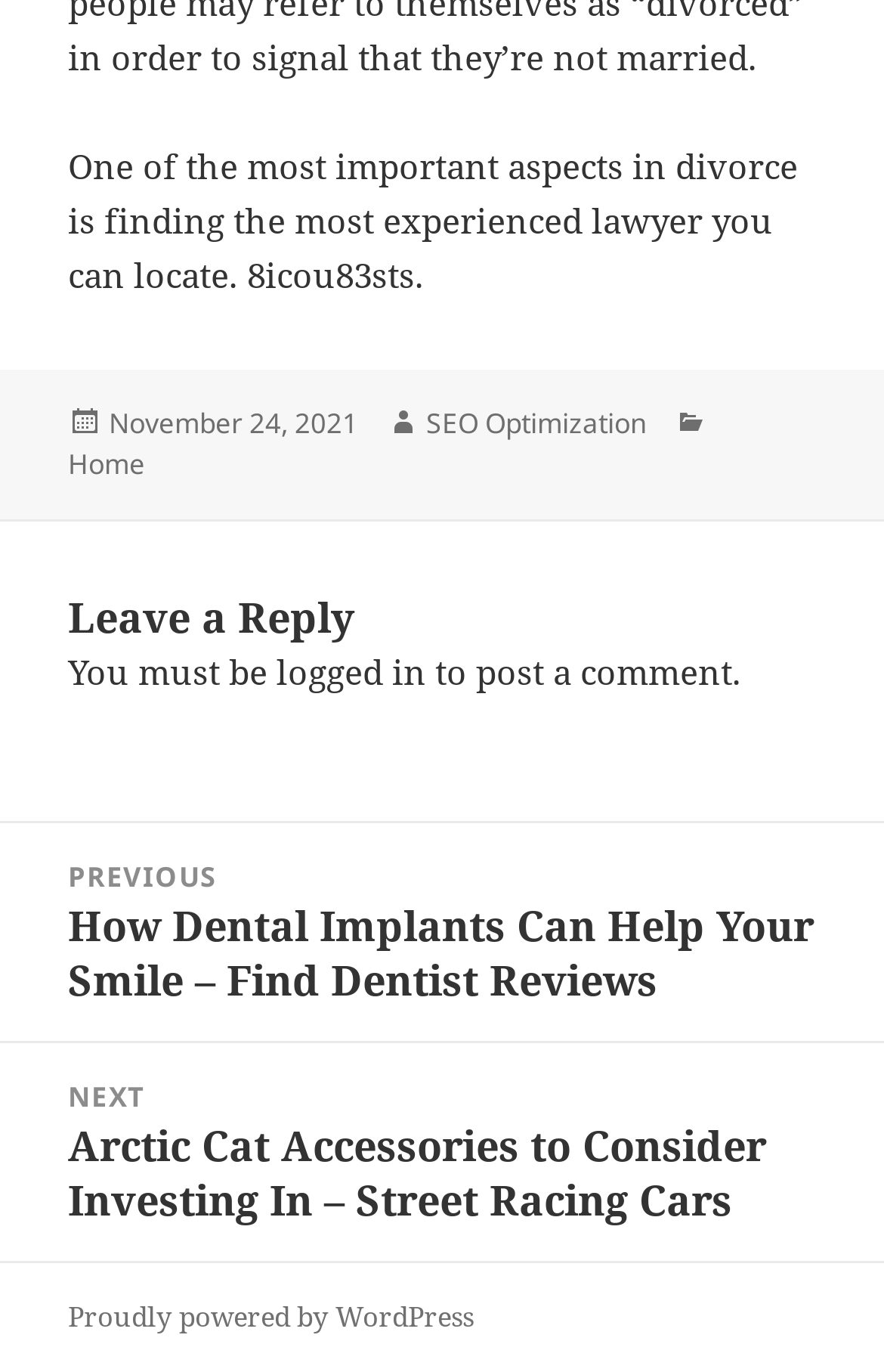Refer to the screenshot and answer the following question in detail:
What is required to post a comment?

According to the static text 'You must be logged in to post a comment.' below the 'Leave a Reply' heading, it is necessary to be logged in to post a comment on the webpage.